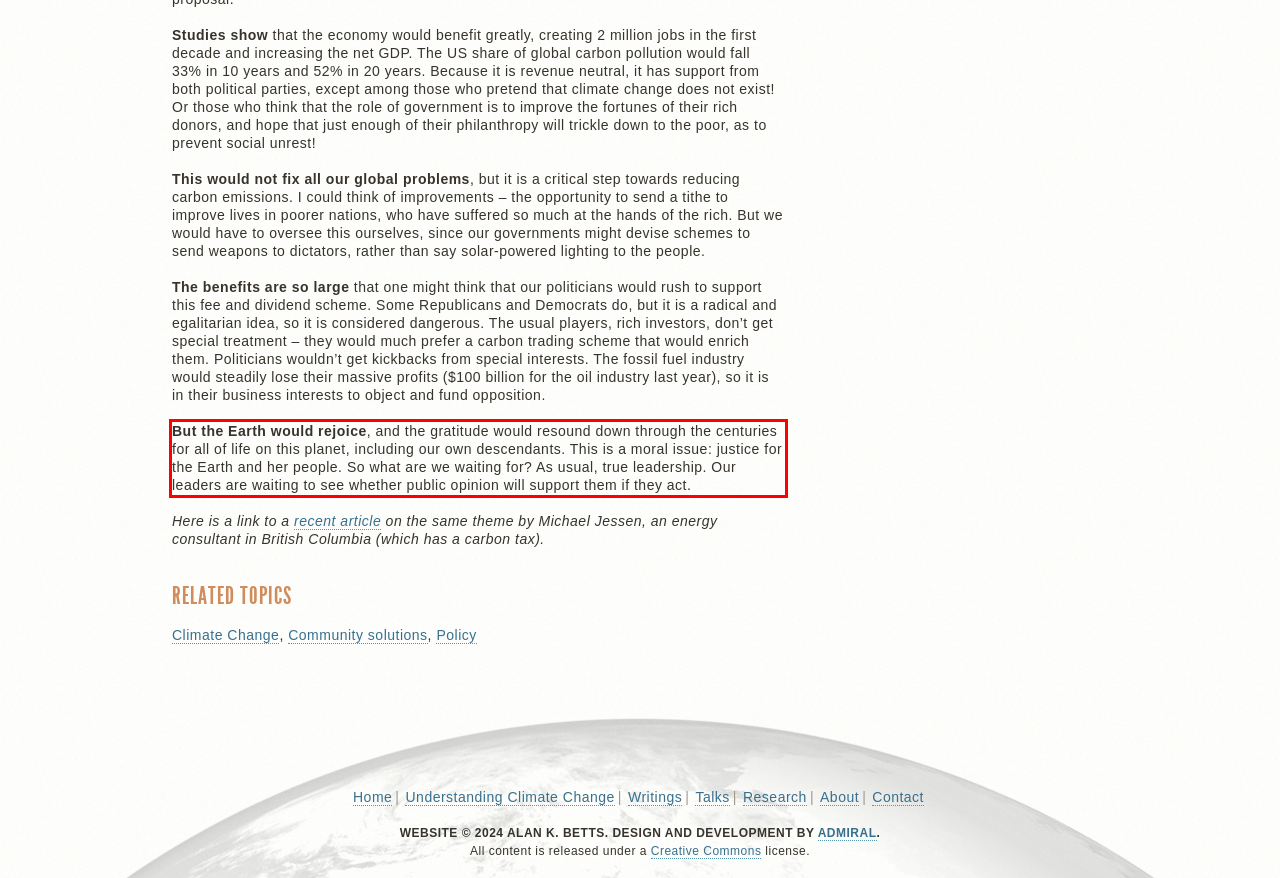Locate the red bounding box in the provided webpage screenshot and use OCR to determine the text content inside it.

But the Earth would rejoice, and the gratitude would resound down through the centuries for all of life on this planet, including our own descendants. This is a moral issue: justice for the Earth and her people. So what are we waiting for? As usual, true leadership. Our leaders are waiting to see whether public opinion will support them if they act.